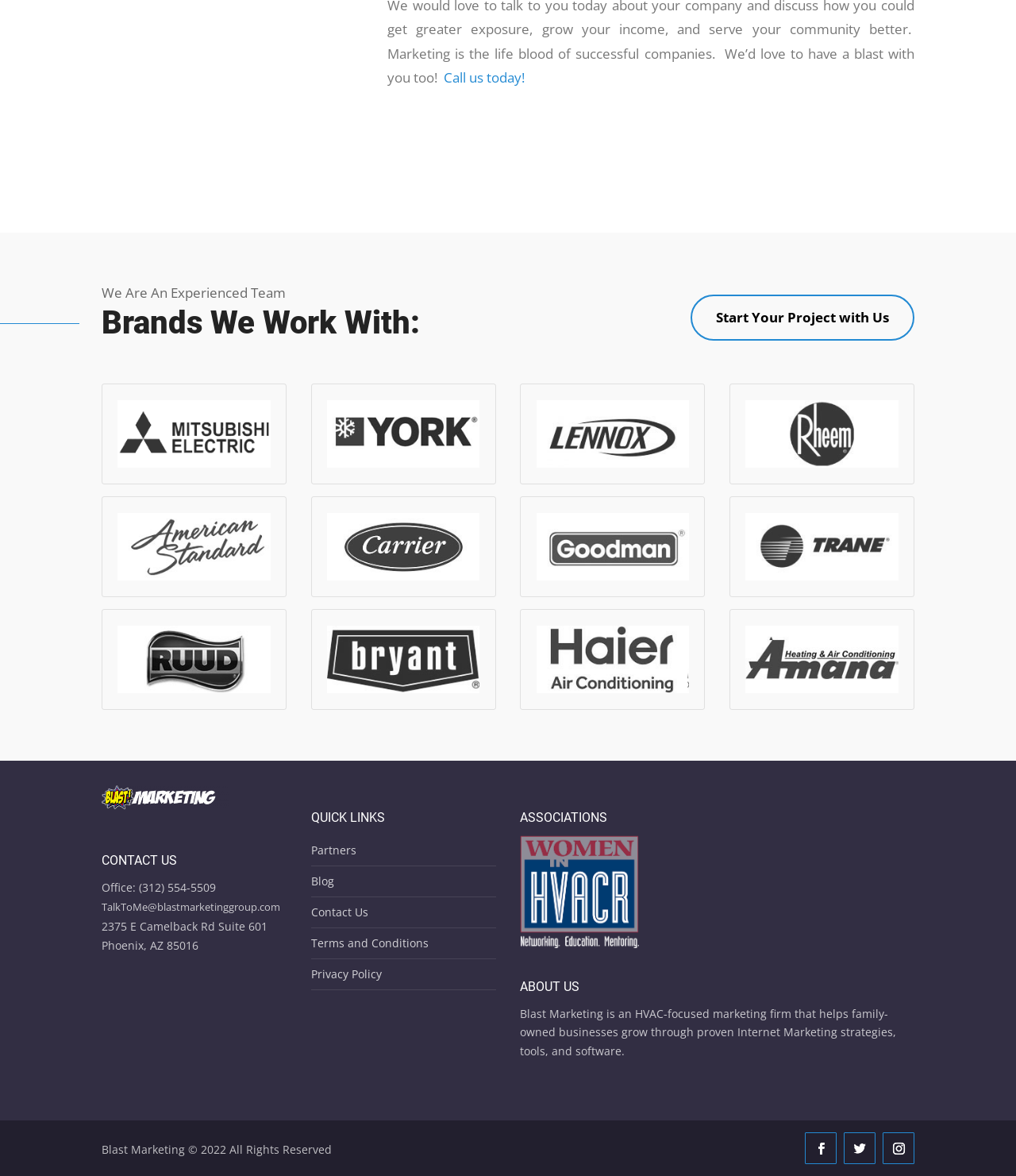Please specify the bounding box coordinates for the clickable region that will help you carry out the instruction: "Check our Partners".

[0.306, 0.717, 0.351, 0.729]